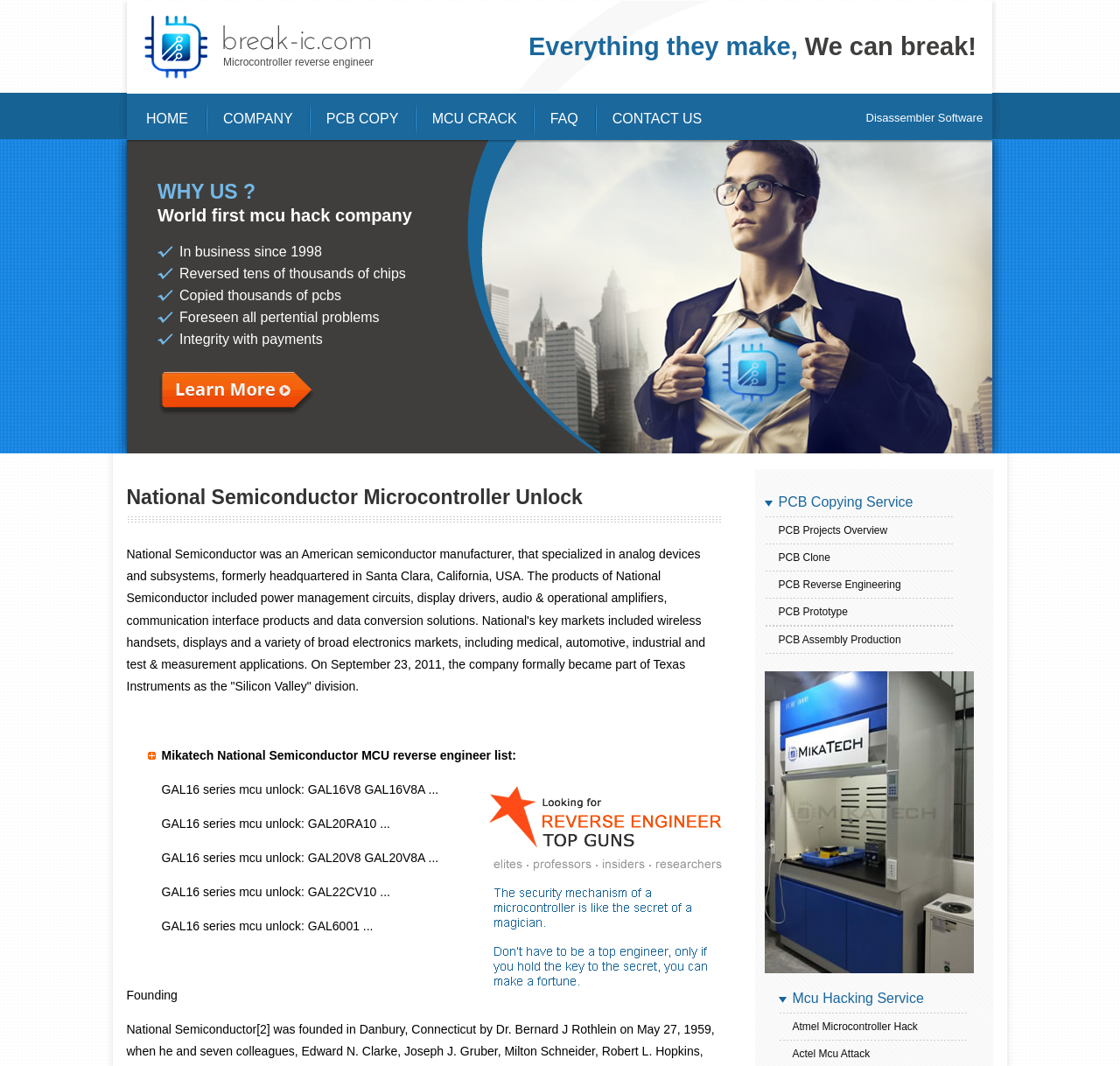What is the background color of the website?
Please respond to the question with a detailed and well-explained answer.

The background color of the website is white, which is the default color of the webpage. This can be inferred from the absence of any background color or image on the webpage.